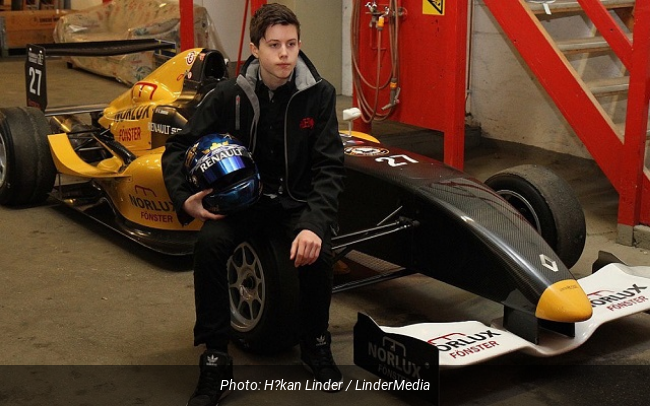Who is the photographer of this image?
Using the information from the image, provide a comprehensive answer to the question.

The photographer's name can be found in the caption, which credits Håkan Linder from LinderMedia for capturing the image.